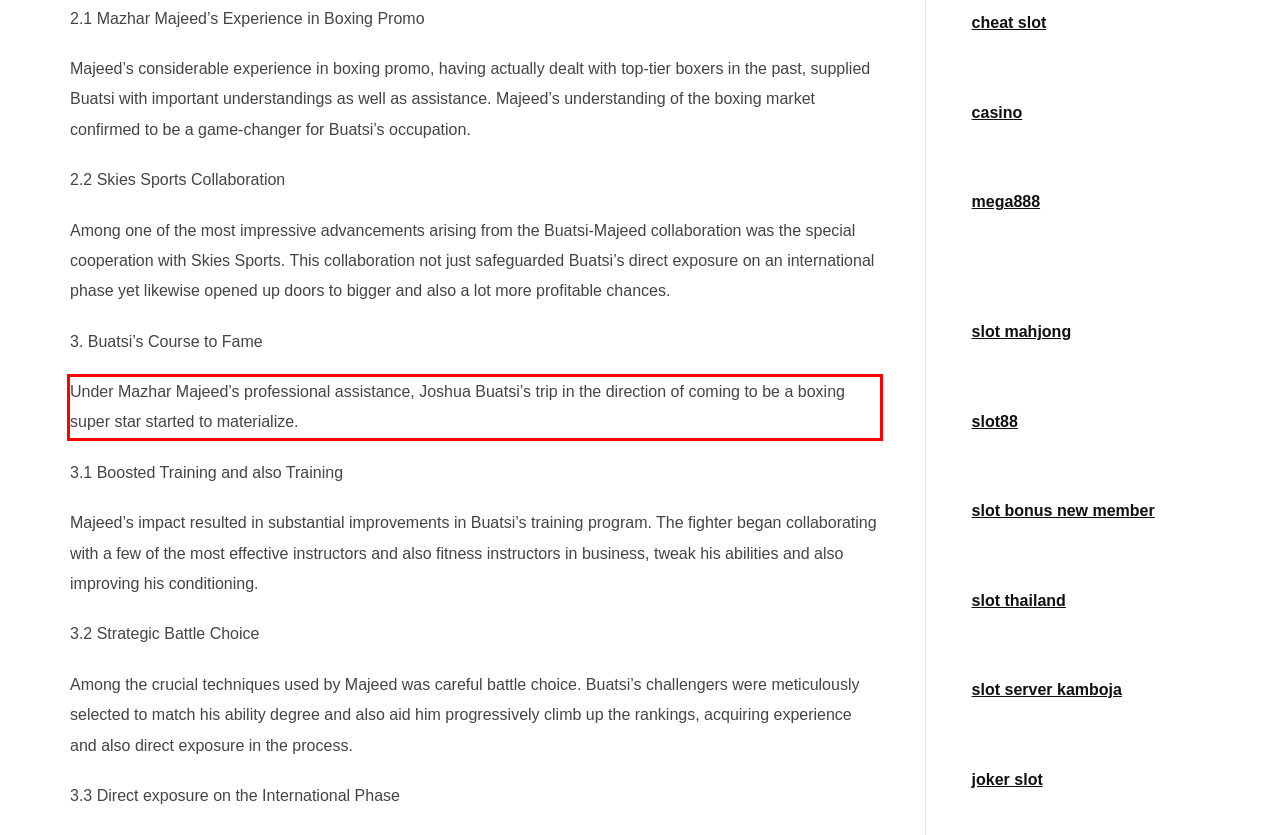Please identify and extract the text from the UI element that is surrounded by a red bounding box in the provided webpage screenshot.

Under Mazhar Majeed’s professional assistance, Joshua Buatsi’s trip in the direction of coming to be a boxing super star started to materialize.